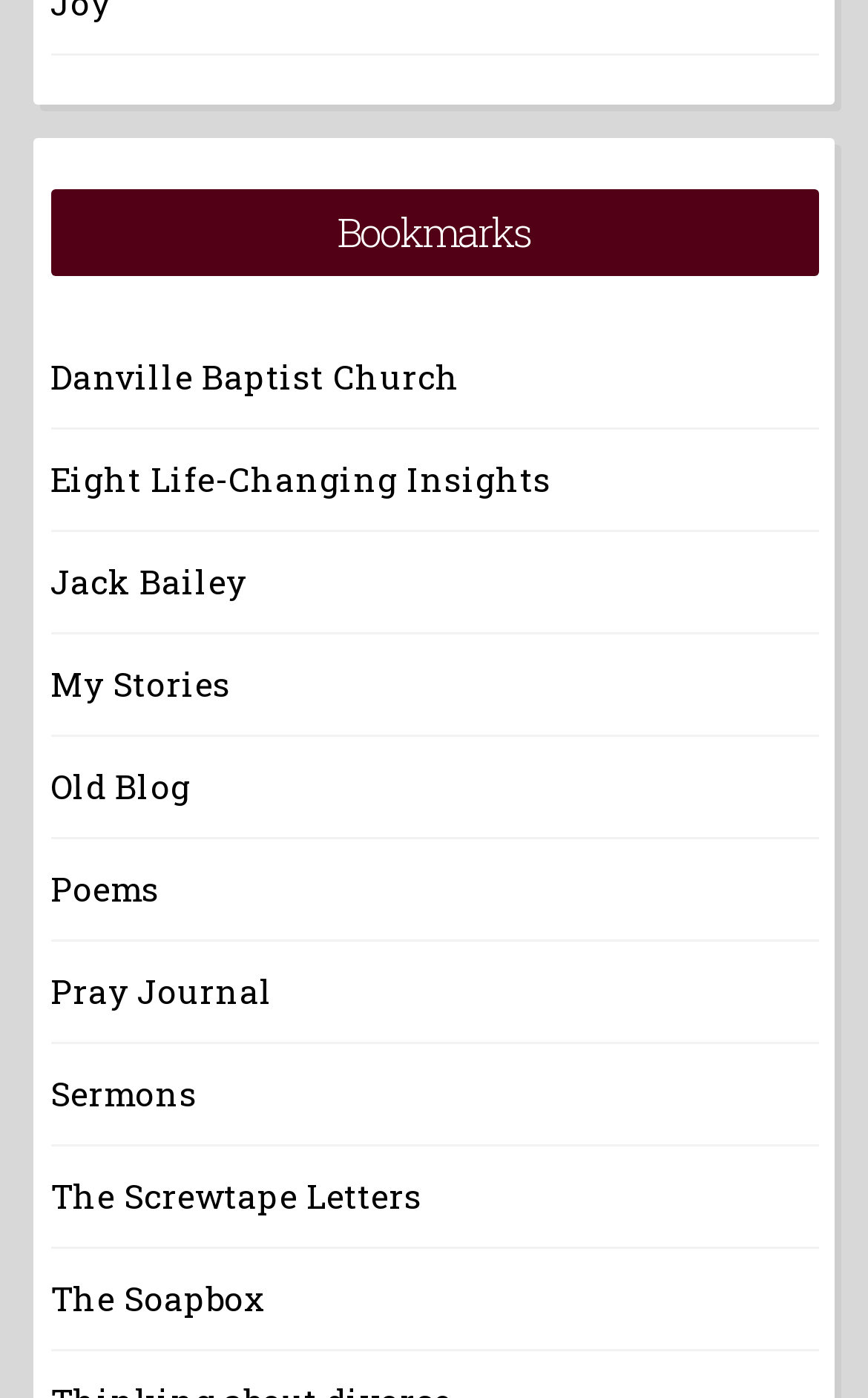Where is the 'Poems' link located?
Examine the image closely and answer the question with as much detail as possible.

By comparing the y1 and y2 coordinates of the 'Poems' link, I found that it is located at [0.058, 0.62, 0.183, 0.652], which is roughly in the middle of the page.